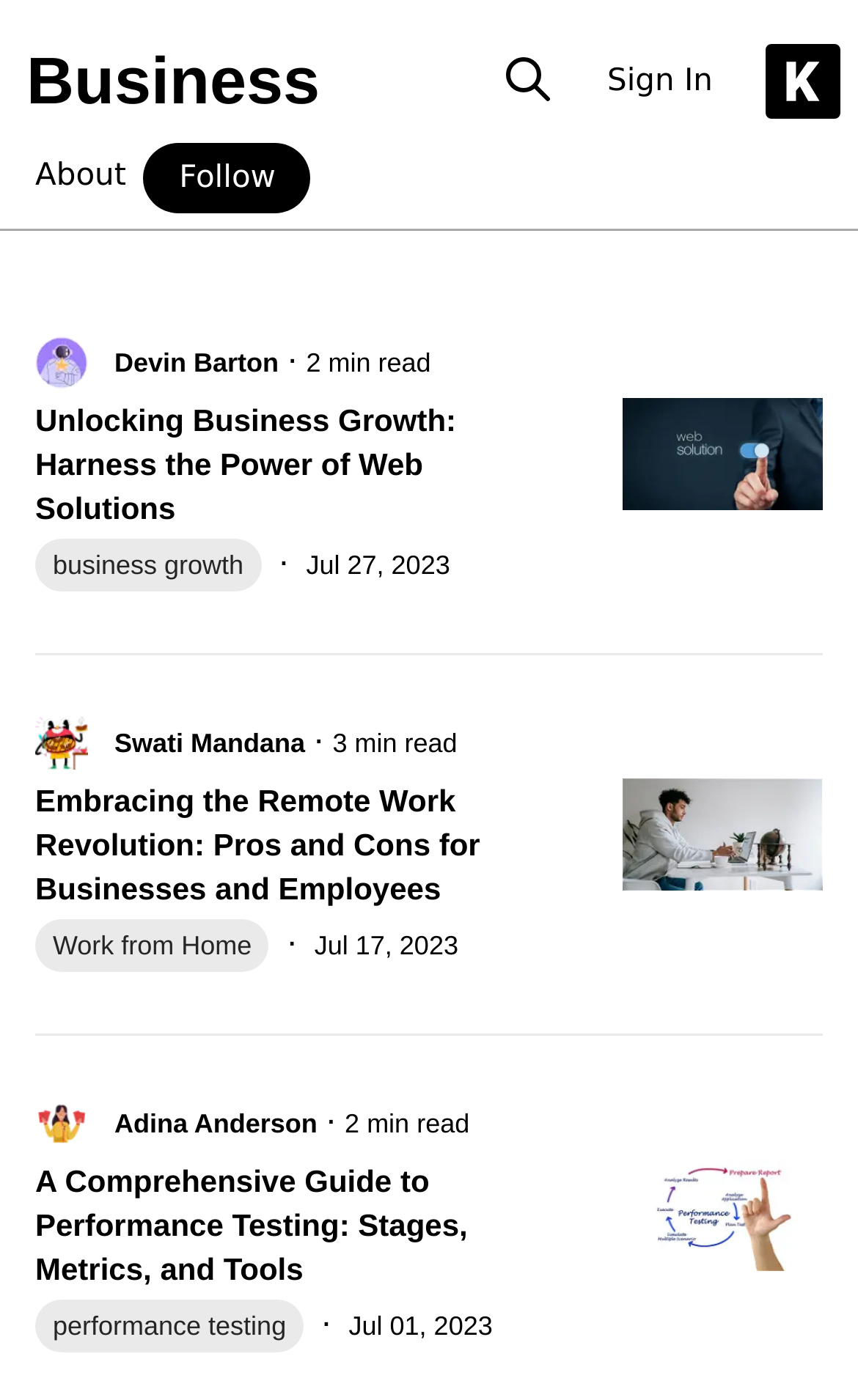Respond to the question with just a single word or phrase: 
How many minutes does it take to read the first article?

2